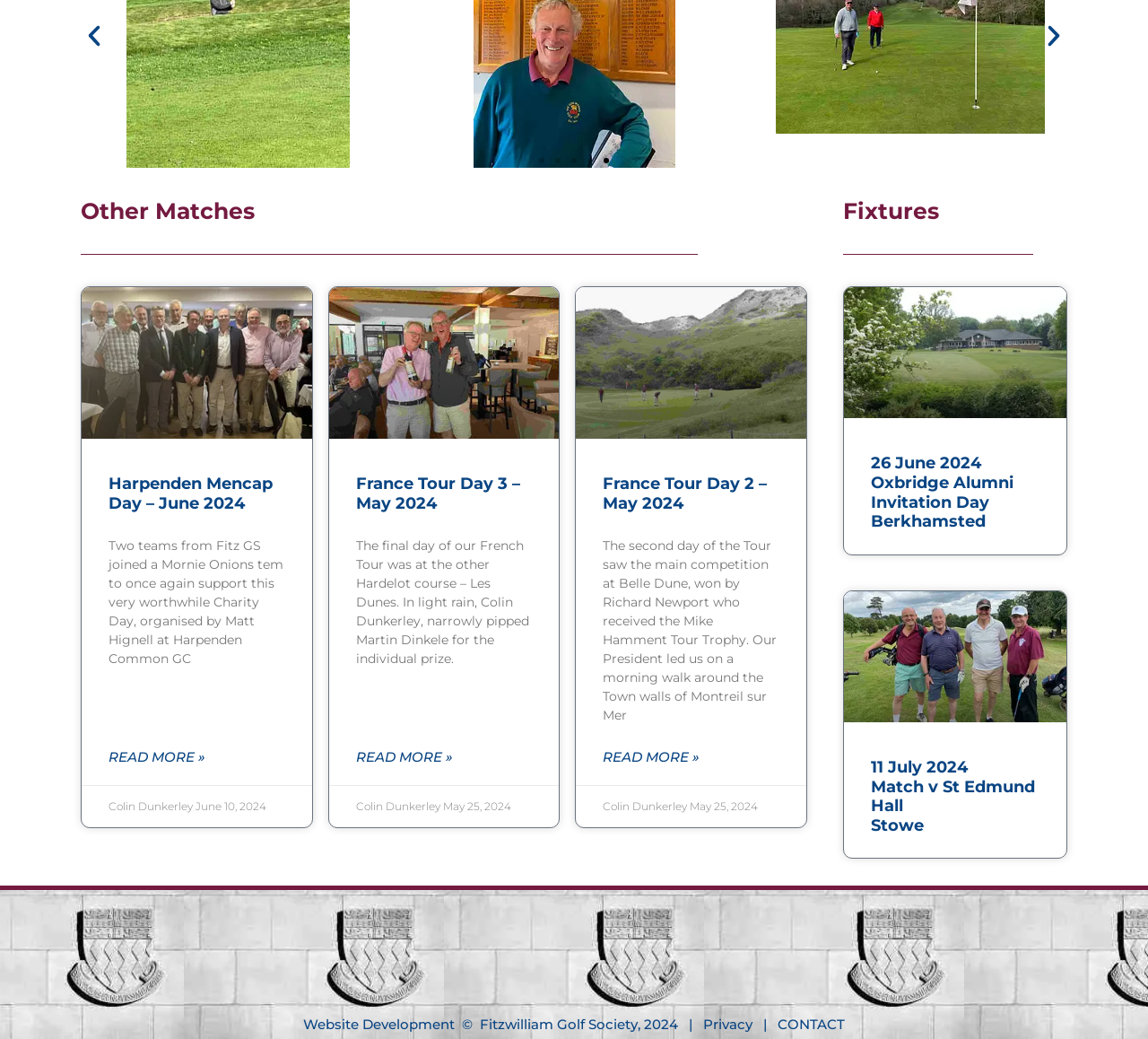Find the bounding box coordinates for the UI element that matches this description: "CONTACT".

[0.677, 0.977, 0.736, 0.994]